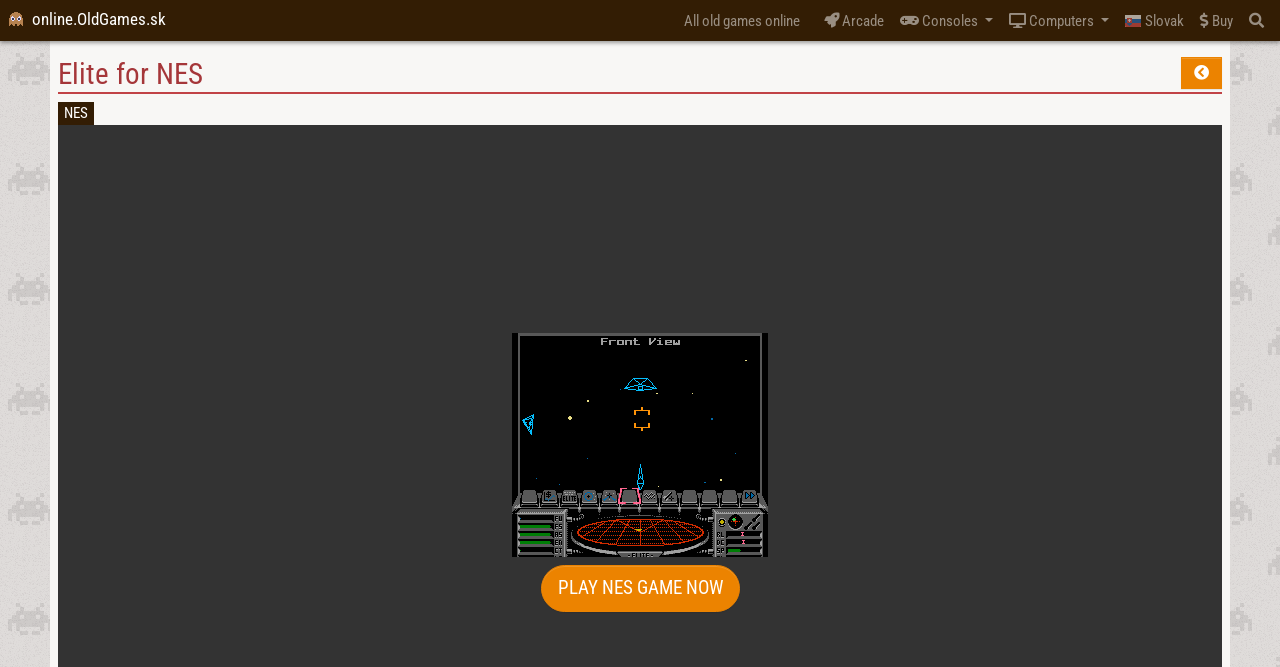Identify the bounding box coordinates of the region that should be clicked to execute the following instruction: "Go to online games".

[0.006, 0.002, 0.13, 0.059]